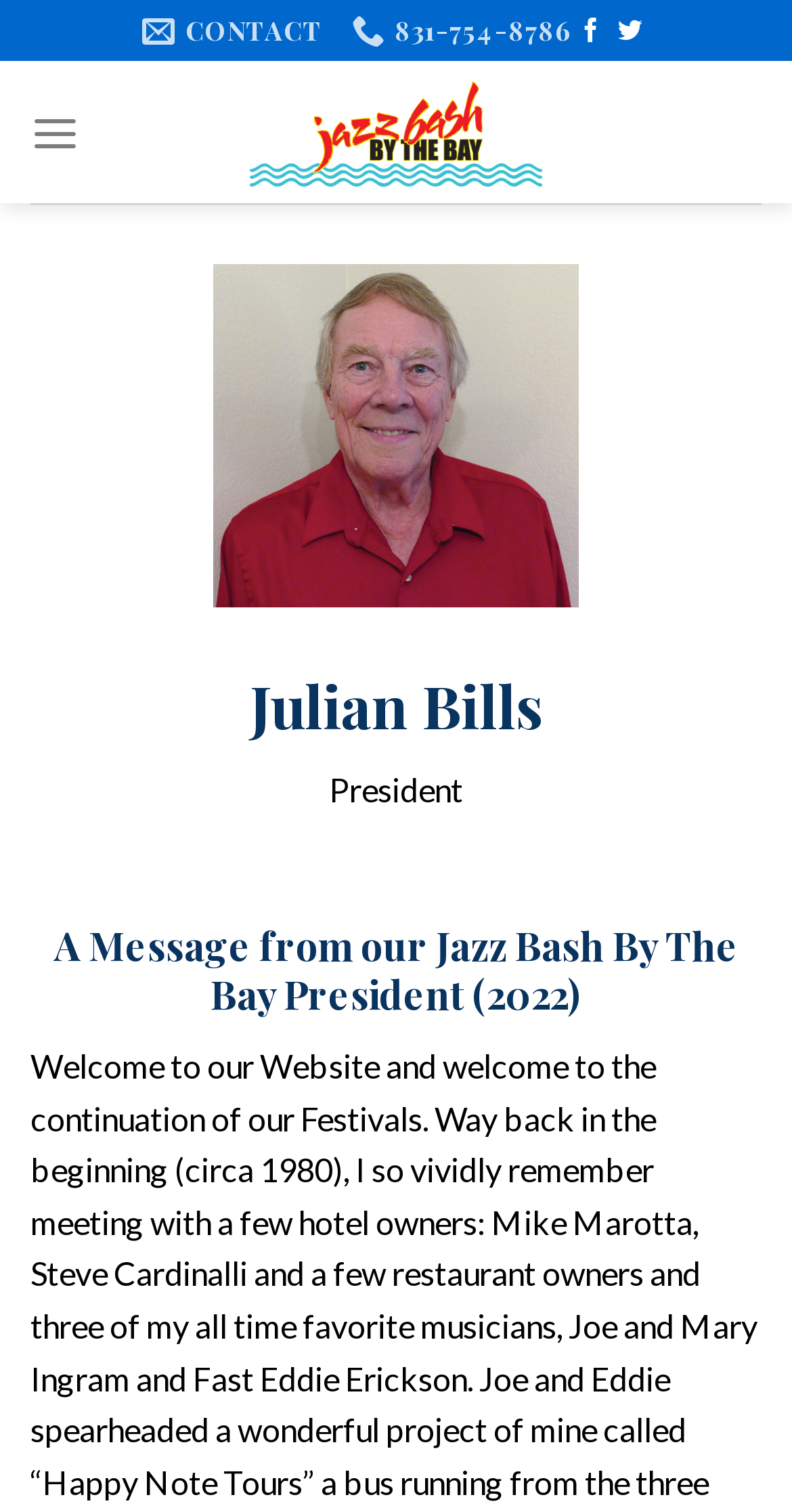What is the name of the event or organization?
Please answer the question as detailed as possible.

I found the answer by looking at the link and image elements with the text 'Jazz Bash Monterey', which suggests that this is the name of the event or organization.